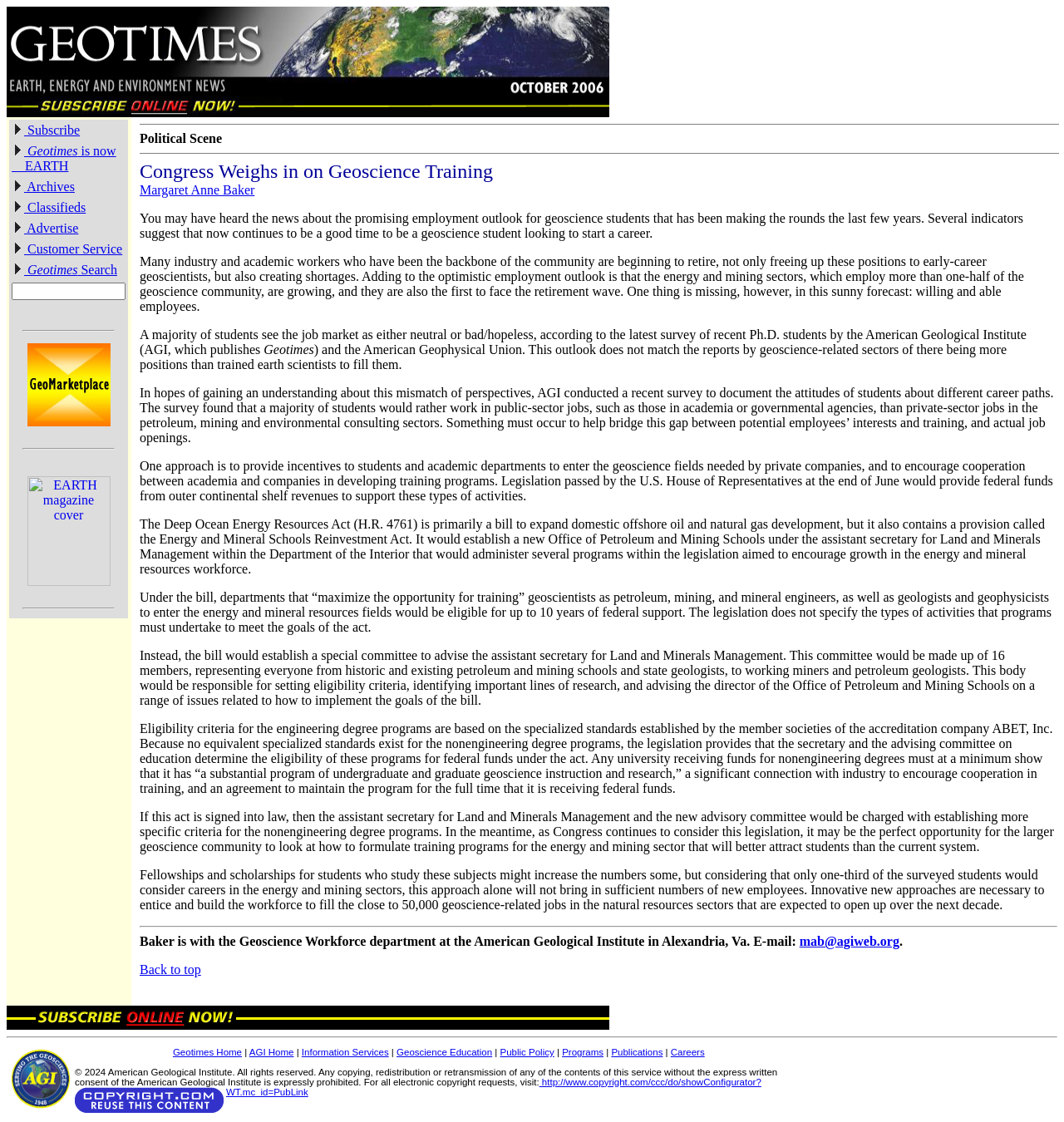Given the element description "mab@agiweb.org", identify the bounding box of the corresponding UI element.

[0.751, 0.833, 0.845, 0.845]